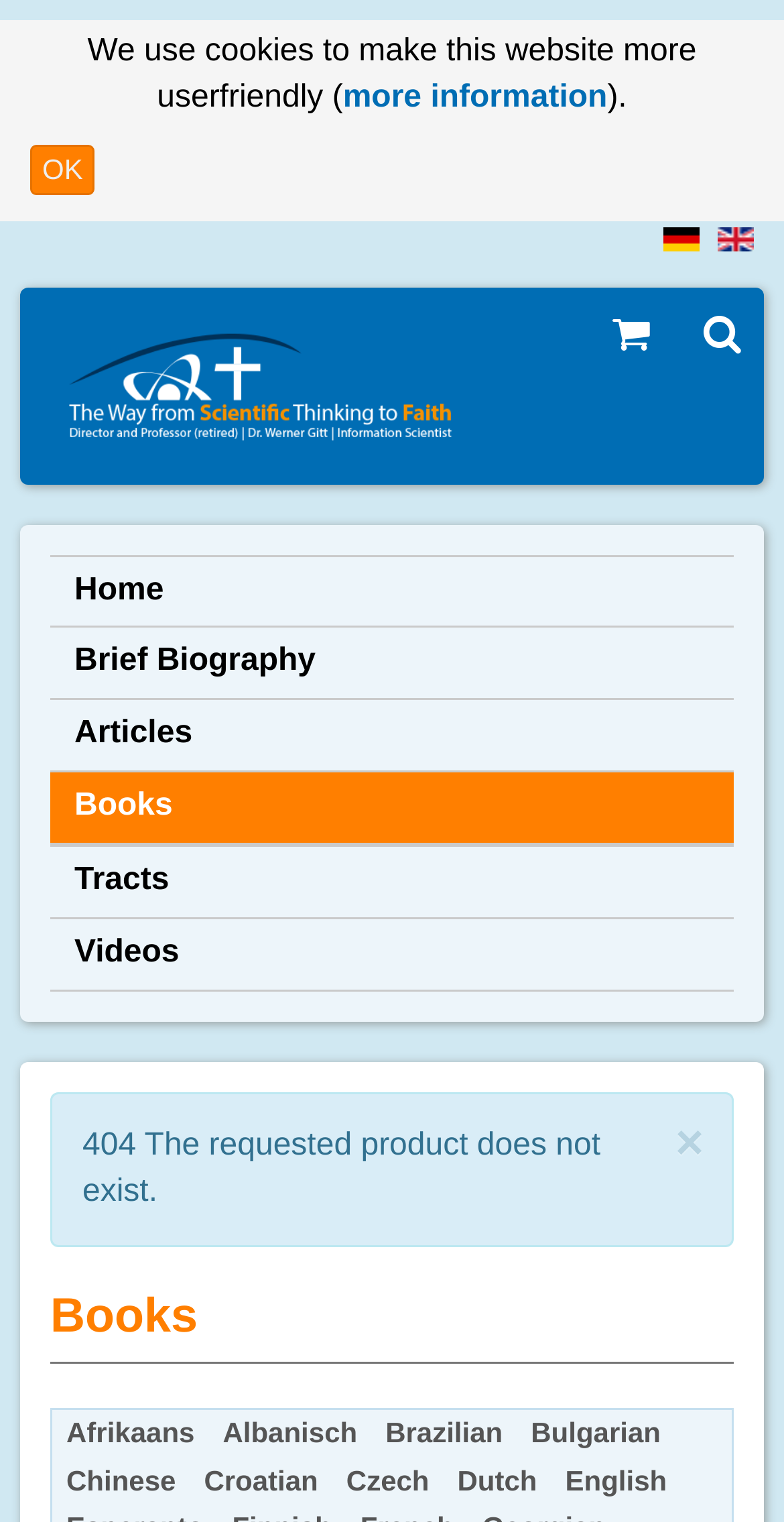What is the purpose of the button with the OK label?
Refer to the image and provide a concise answer in one word or phrase.

Accept cookies